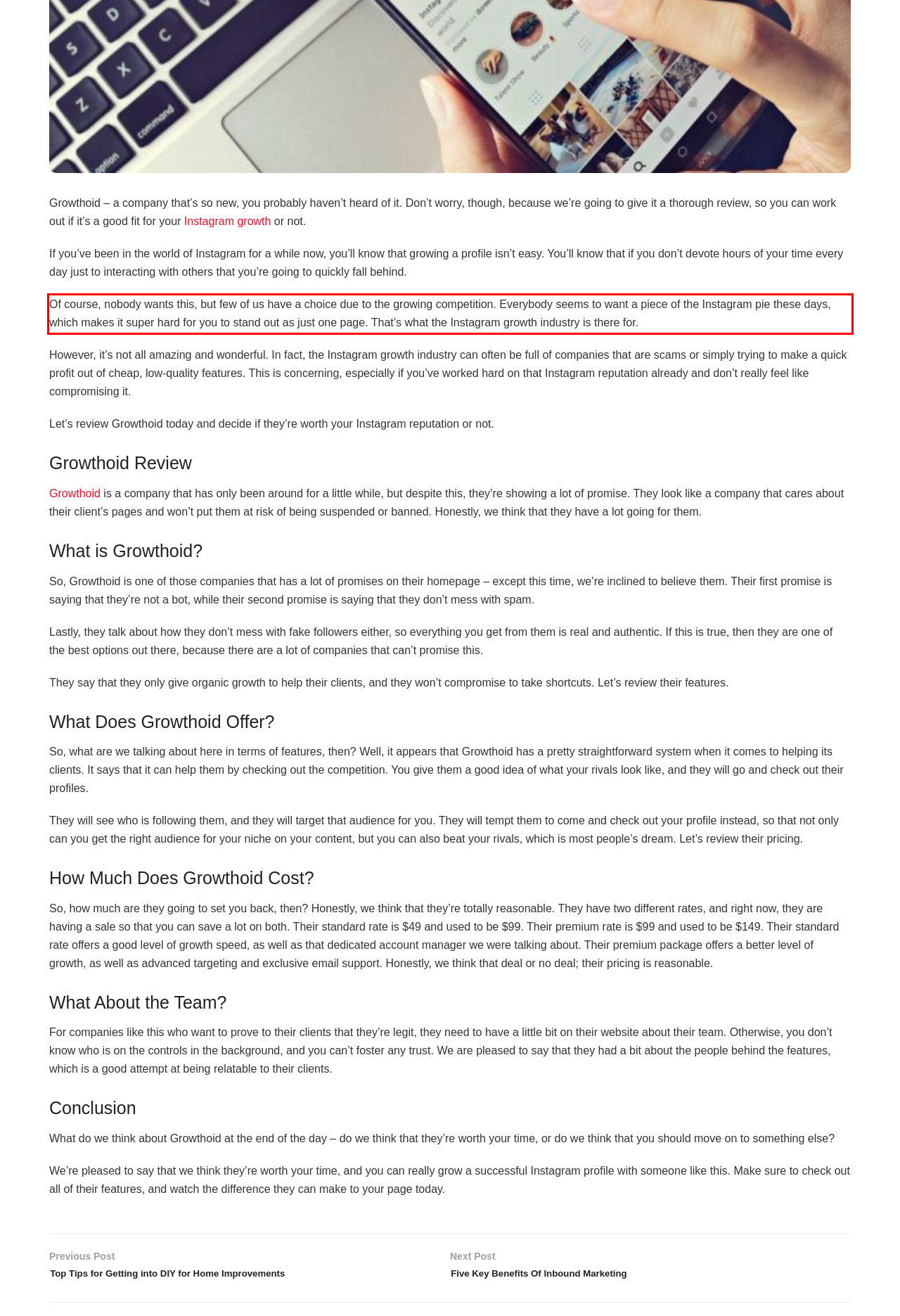Look at the provided screenshot of the webpage and perform OCR on the text within the red bounding box.

Of course, nobody wants this, but few of us have a choice due to the growing competition. Everybody seems to want a piece of the Instagram pie these days, which makes it super hard for you to stand out as just one page. That’s what the Instagram growth industry is there for.